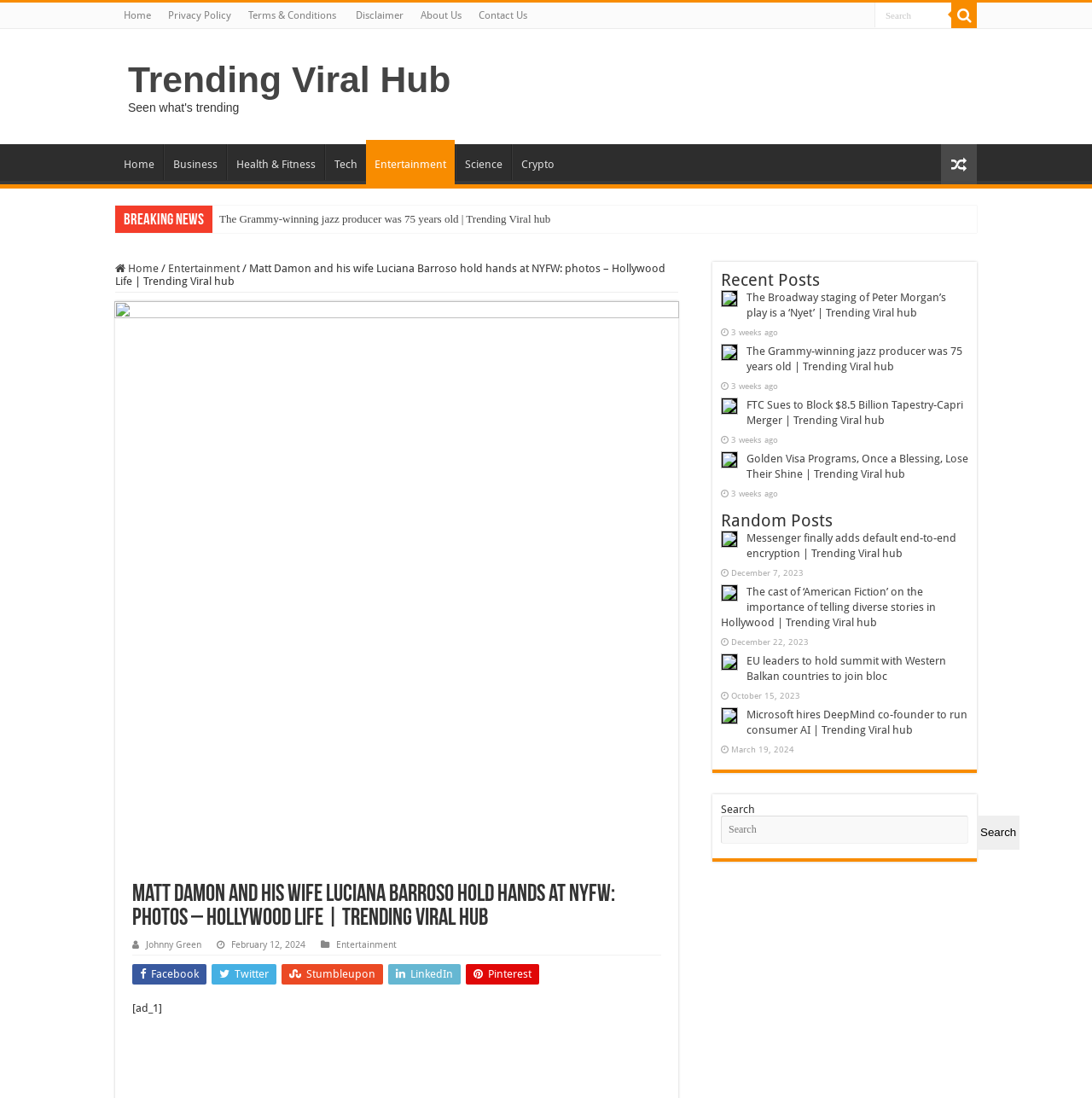What is the purpose of the textbox with the placeholder 'Search'?
From the image, respond with a single word or phrase.

Search the website